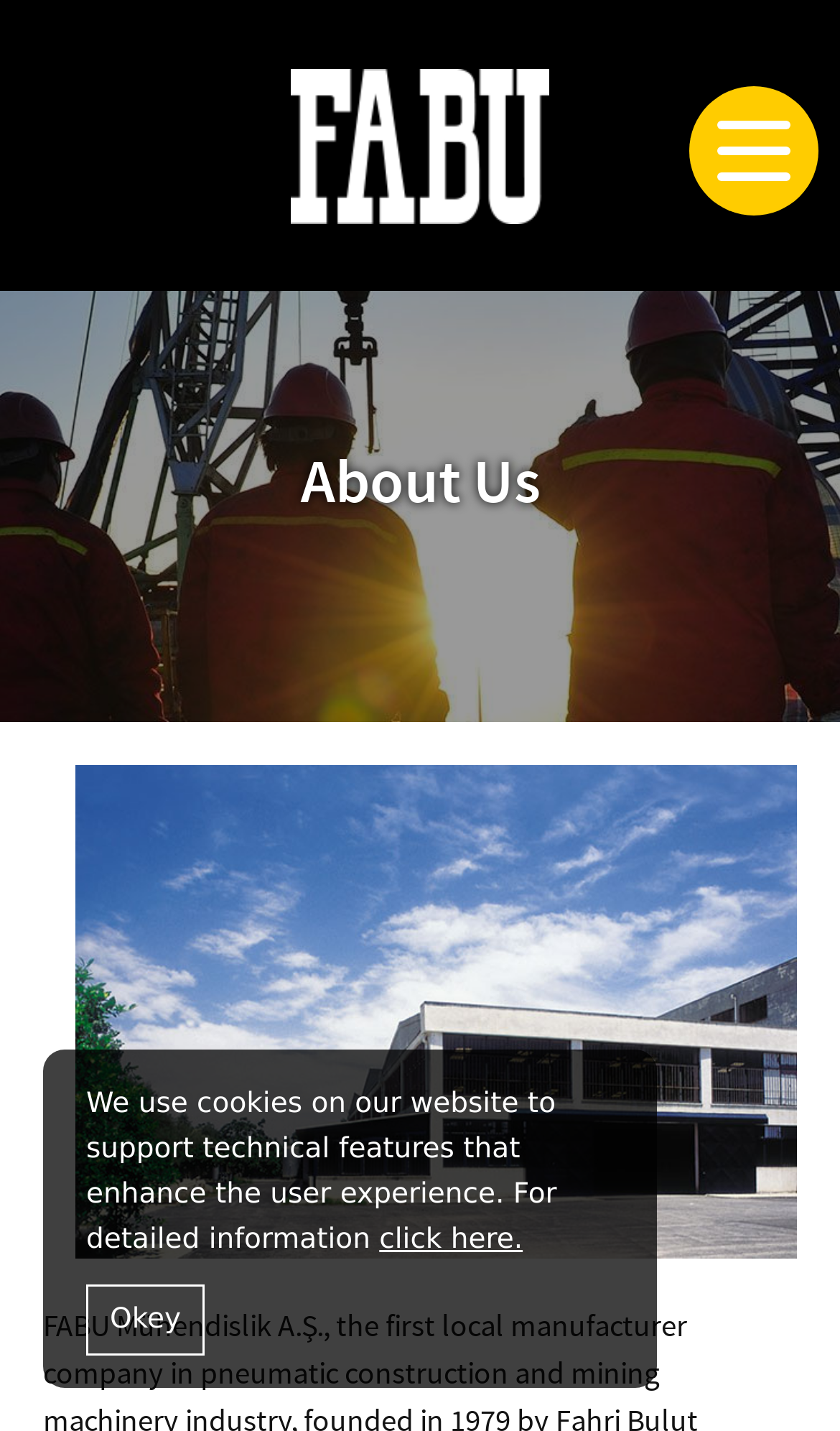Using the given element description, provide the bounding box coordinates (top-left x, top-left y, bottom-right x, bottom-right y) for the corresponding UI element in the screenshot: Okey

[0.103, 0.898, 0.244, 0.947]